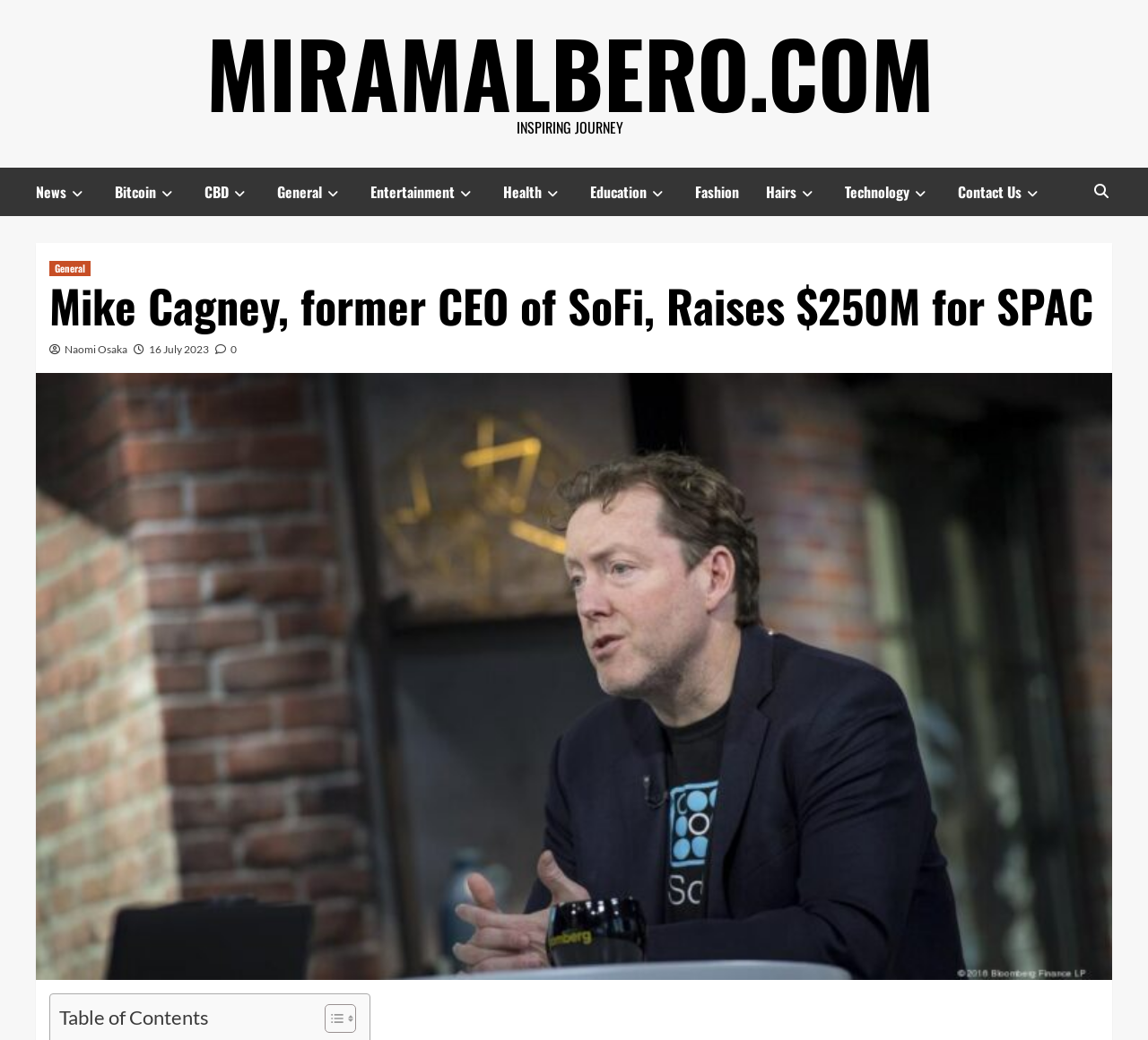What is the name of the former CEO of SoFi?
Please give a detailed and elaborate answer to the question.

The answer can be found in the heading element which says 'Mike Cagney, former CEO of SoFi, Raises $250M for SPAC'.